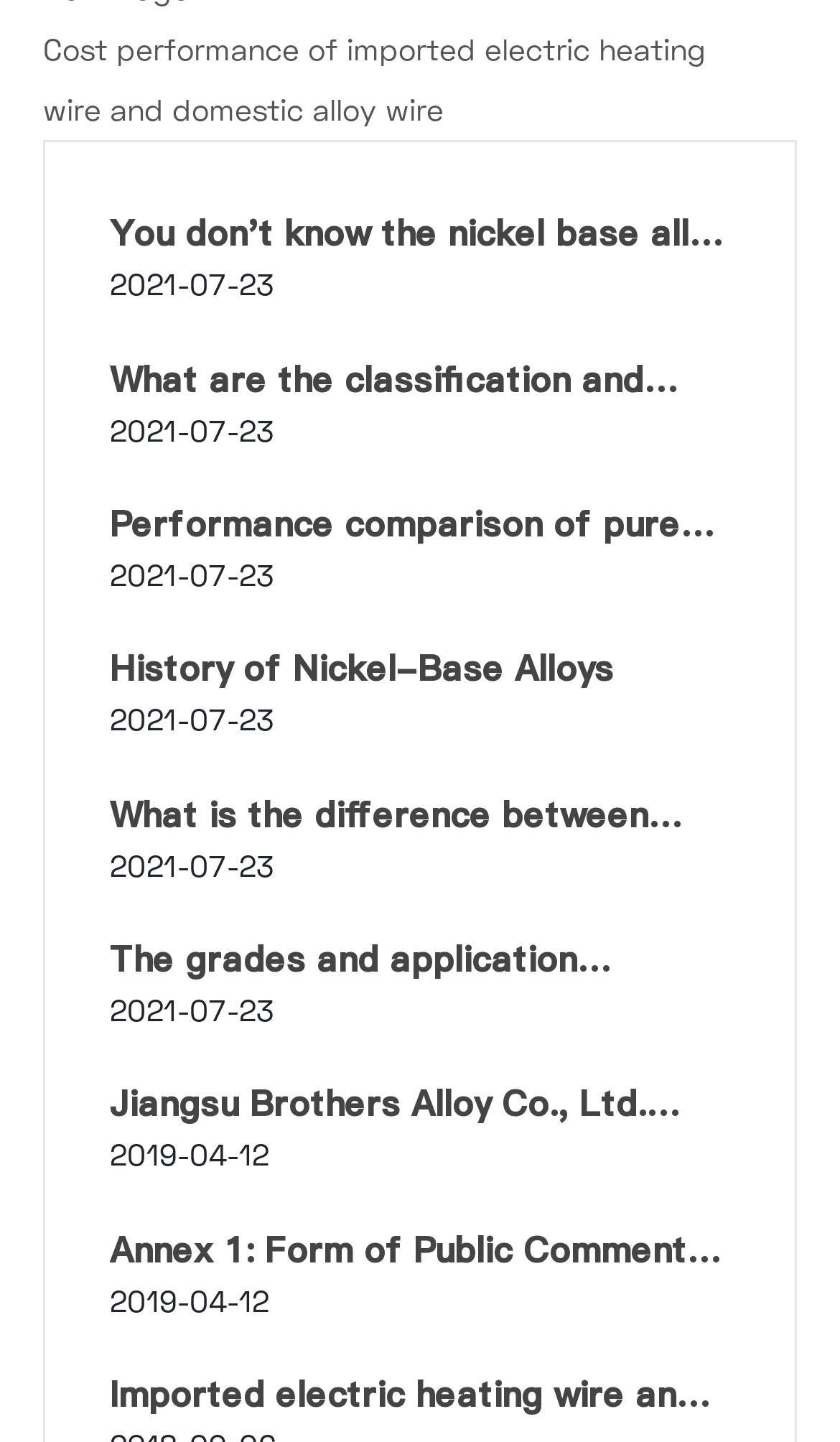Is there a date mentioned in the article 'Jiangsu Brothers Alloy Co., Ltd. Annual Output of 10000 Tons of Superalloy Automatic Production Line New Project Environmental Impact Assessment Publicity'?
Answer with a single word or phrase by referring to the visual content.

Yes